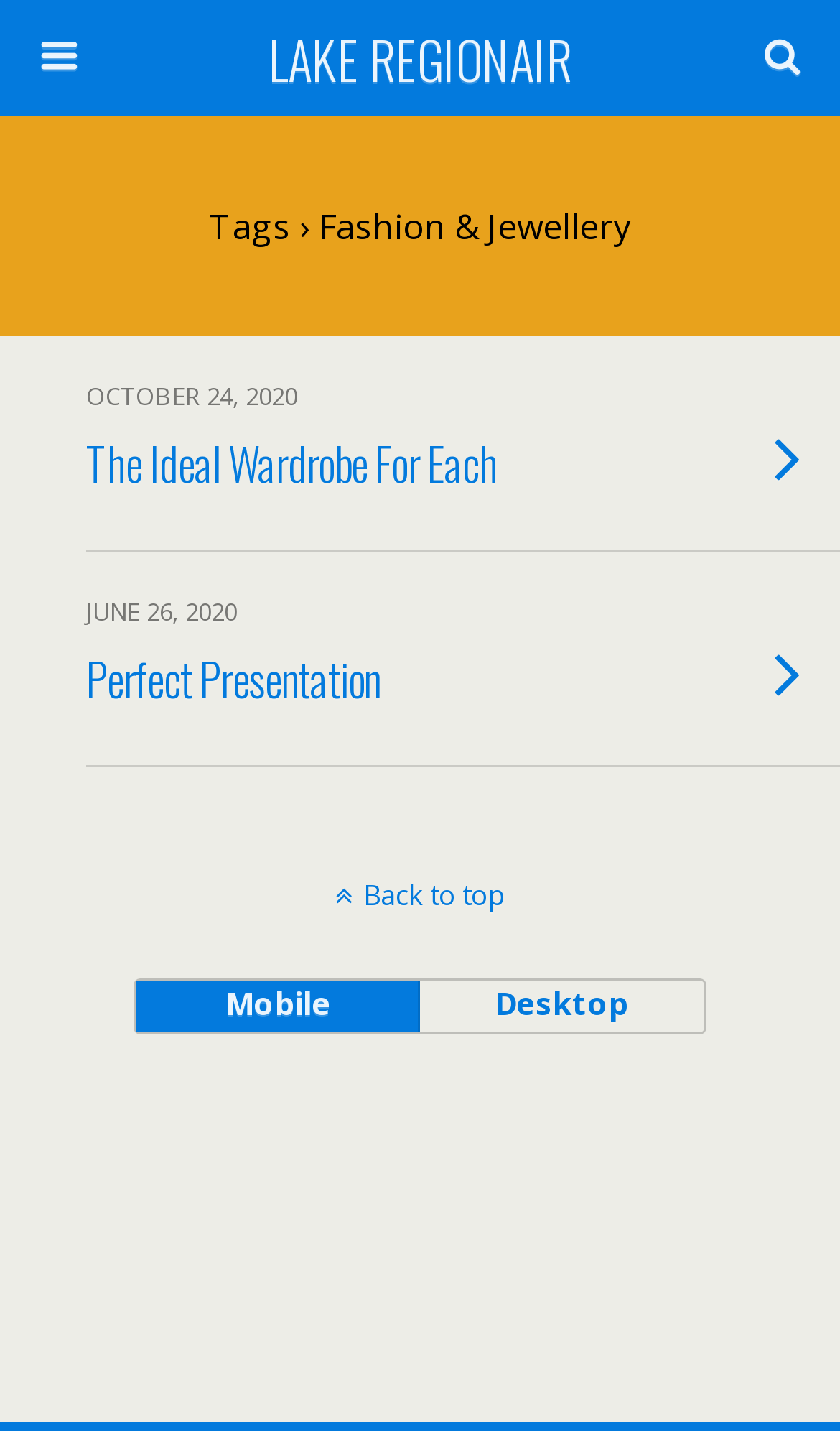Give a concise answer using only one word or phrase for this question:
How many links are there on the webpage?

4